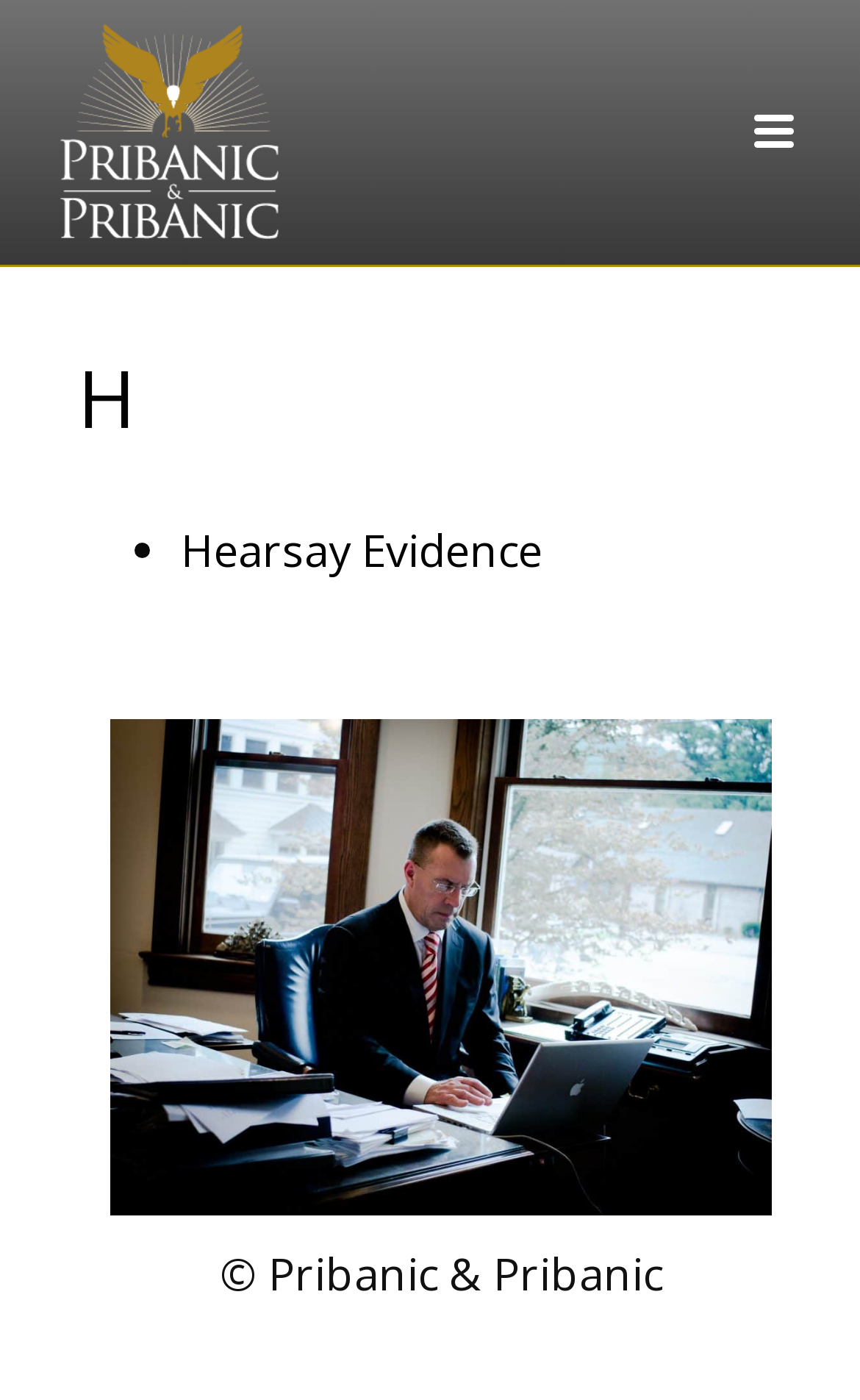Determine which piece of text is the heading of the webpage and provide it.

Tell Us What Happened

800-392-4529